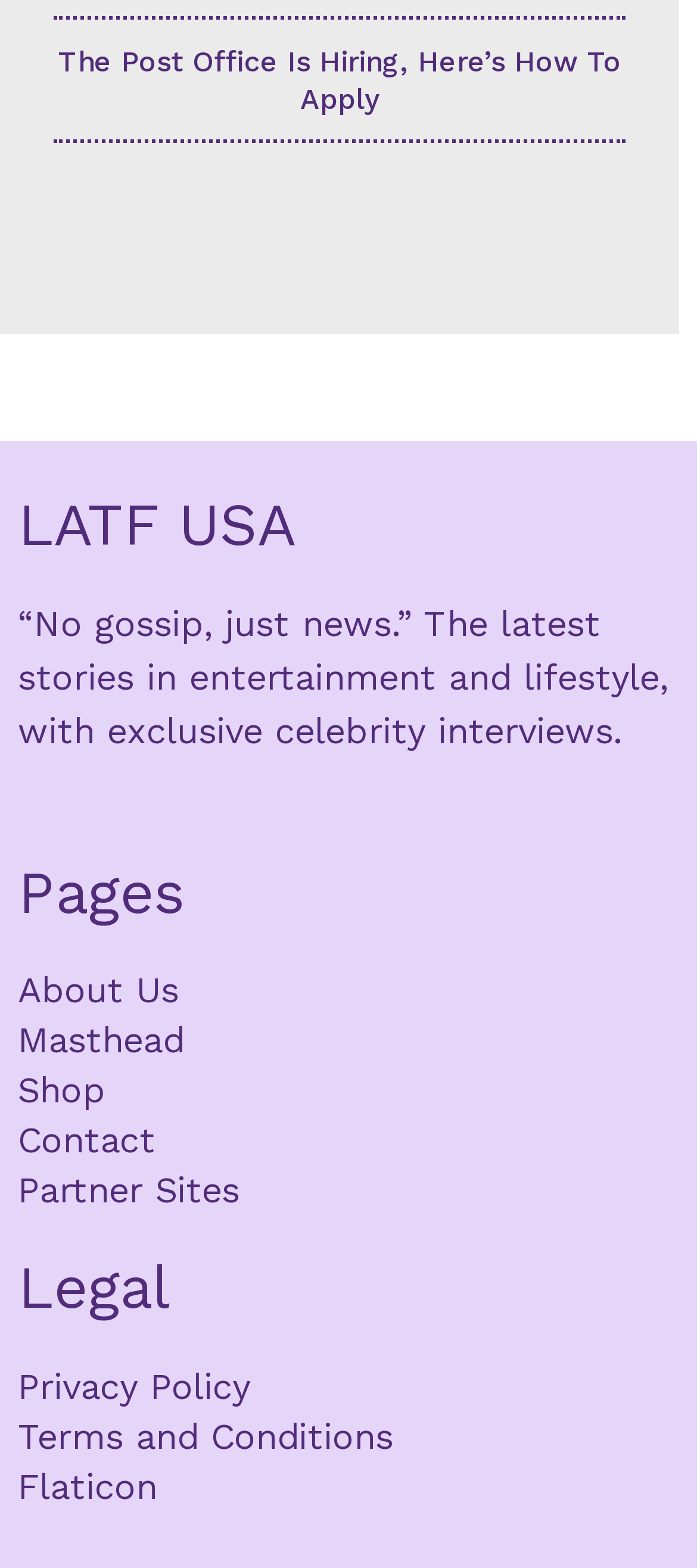Determine the bounding box coordinates of the UI element that matches the following description: "Masthead". The coordinates should be four float numbers between 0 and 1 in the format [left, top, right, bottom].

[0.026, 0.648, 0.344, 0.679]